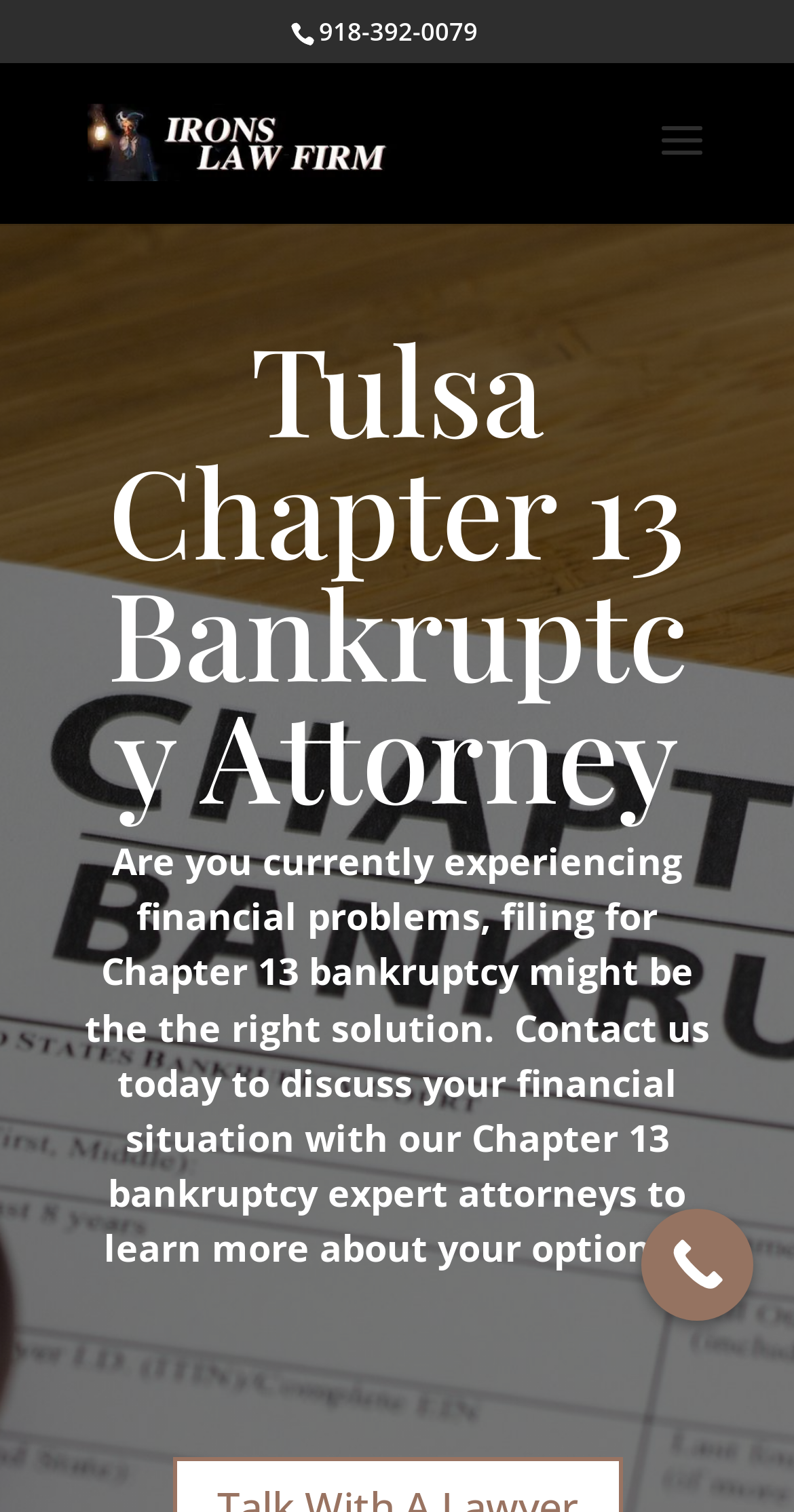Can you find and generate the webpage's heading?

Tulsa Chapter 13 Bankruptcy Attorney